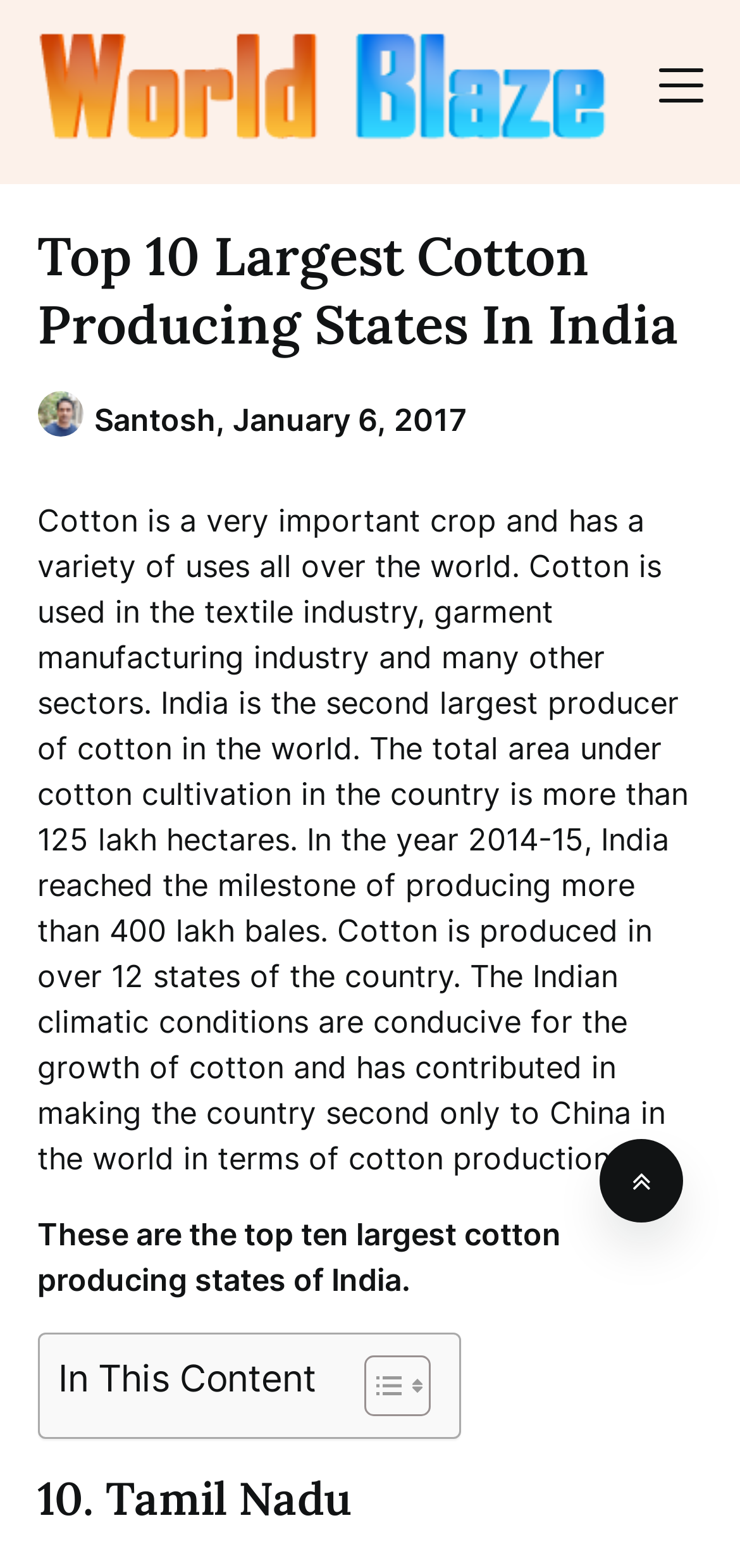Give a concise answer using one word or a phrase to the following question:
How many states in India produce cotton?

Over 12